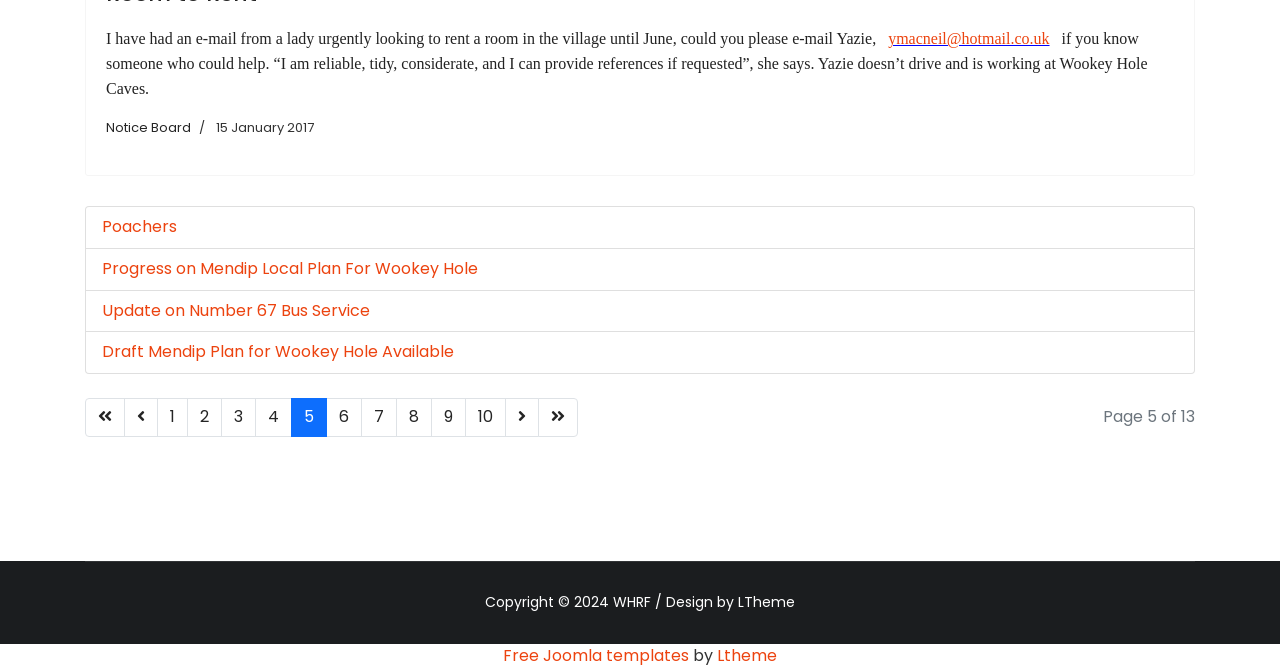Indicate the bounding box coordinates of the clickable region to achieve the following instruction: "Email Yazie."

[0.694, 0.045, 0.82, 0.071]